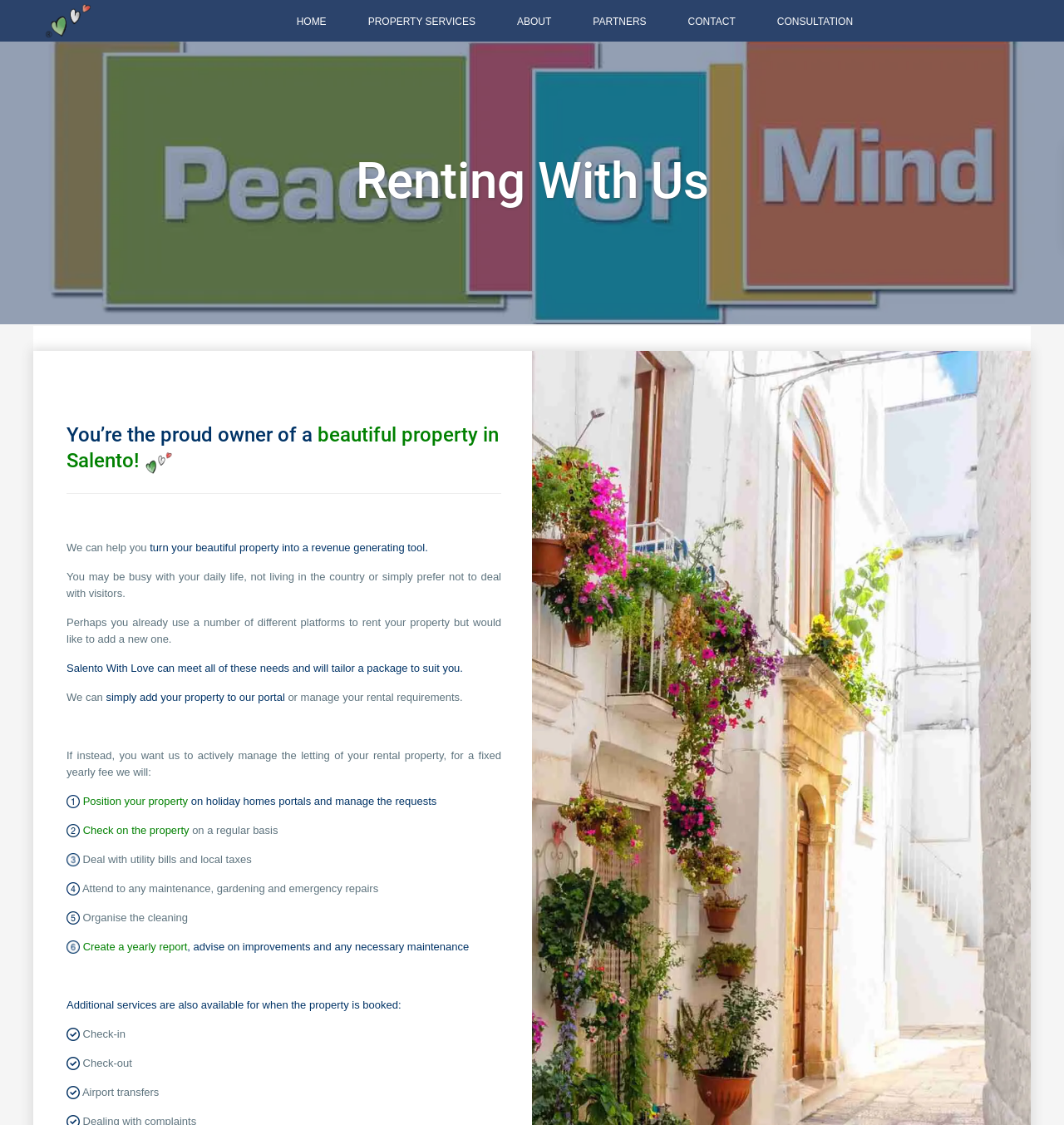What additional services are offered by the company?
Carefully examine the image and provide a detailed answer to the question.

The company offers additional services, as mentioned in the webpage, which include Check-in, Check-out, and Airport transfers, for when the property is booked, to provide a more comprehensive service to property owners.